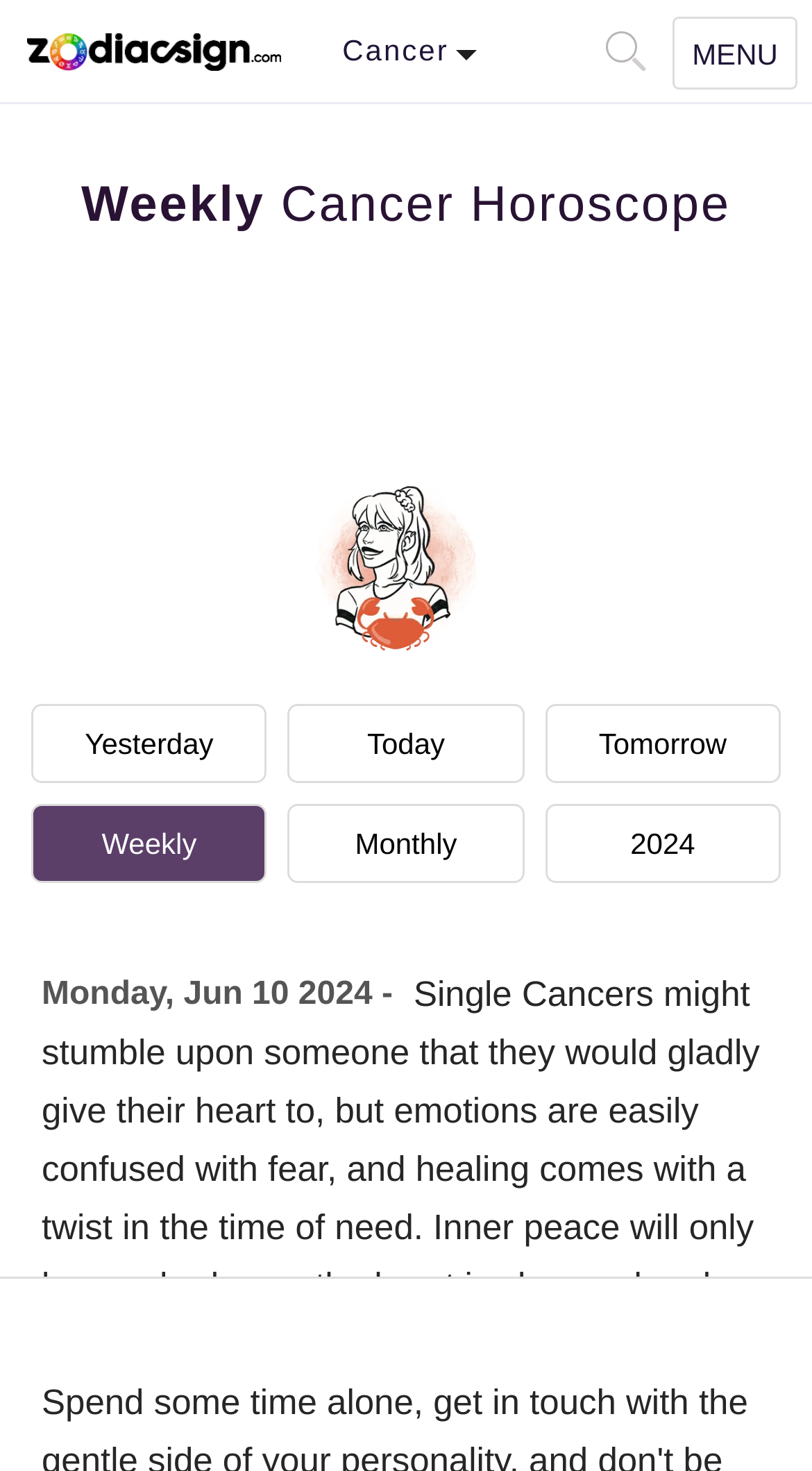Identify the bounding box coordinates necessary to click and complete the given instruction: "View yesterday's horoscope".

[0.038, 0.479, 0.329, 0.532]